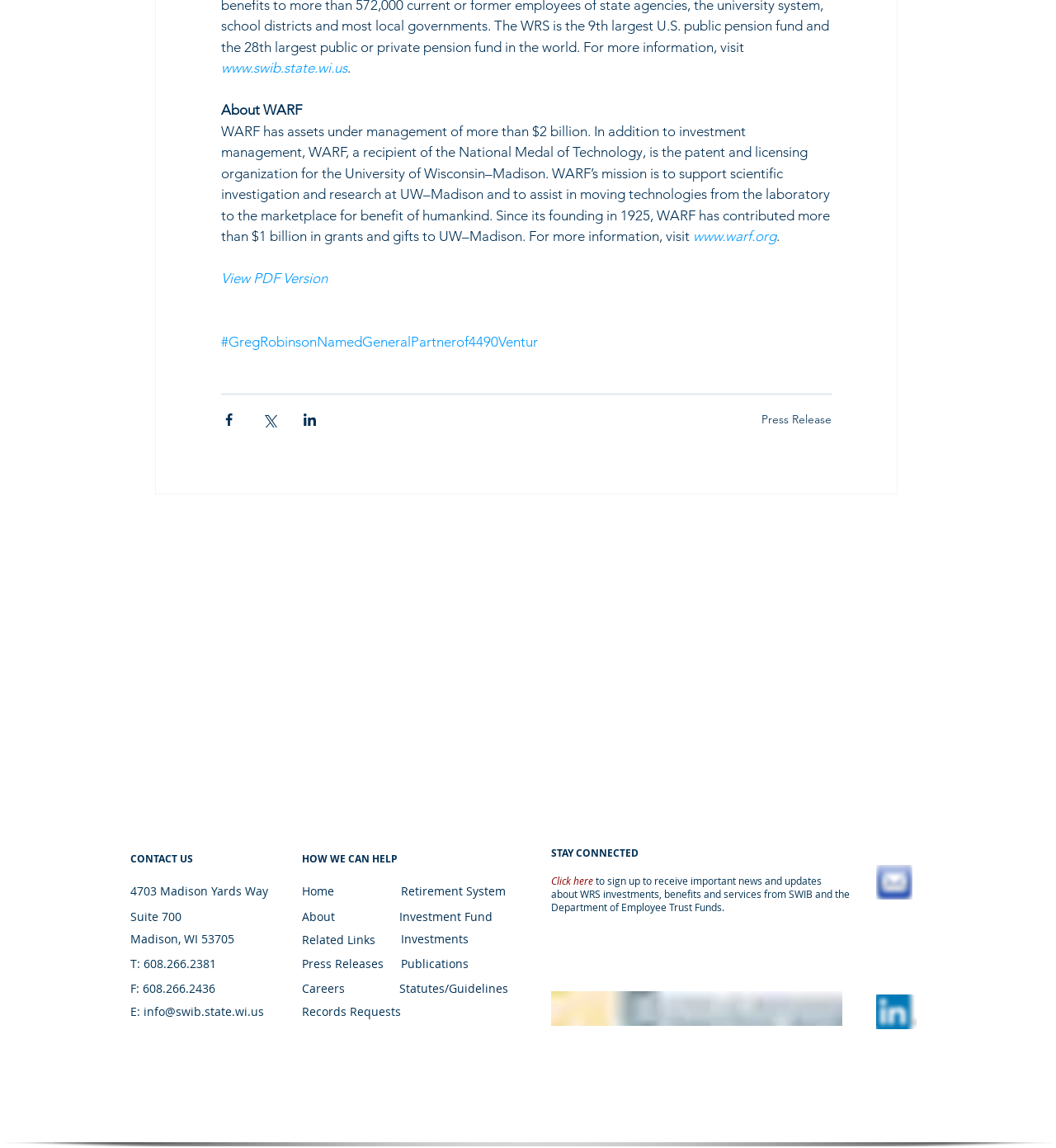What is the organization's asset management value?
Answer the question with a single word or phrase derived from the image.

More than $2 billion